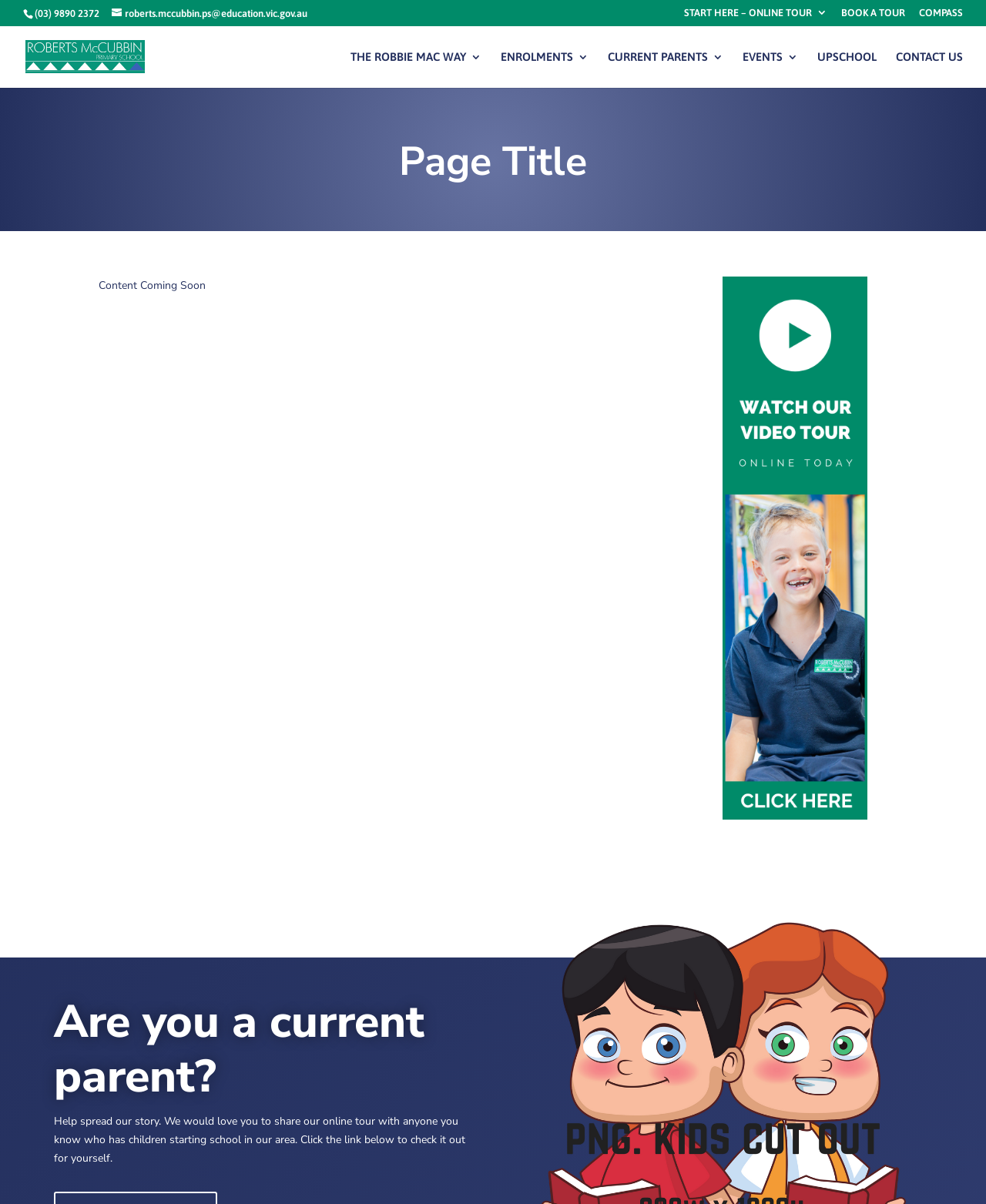Identify the bounding box coordinates of the area that should be clicked in order to complete the given instruction: "Explore the 'UPSCHOOL' page". The bounding box coordinates should be four float numbers between 0 and 1, i.e., [left, top, right, bottom].

[0.829, 0.043, 0.889, 0.073]